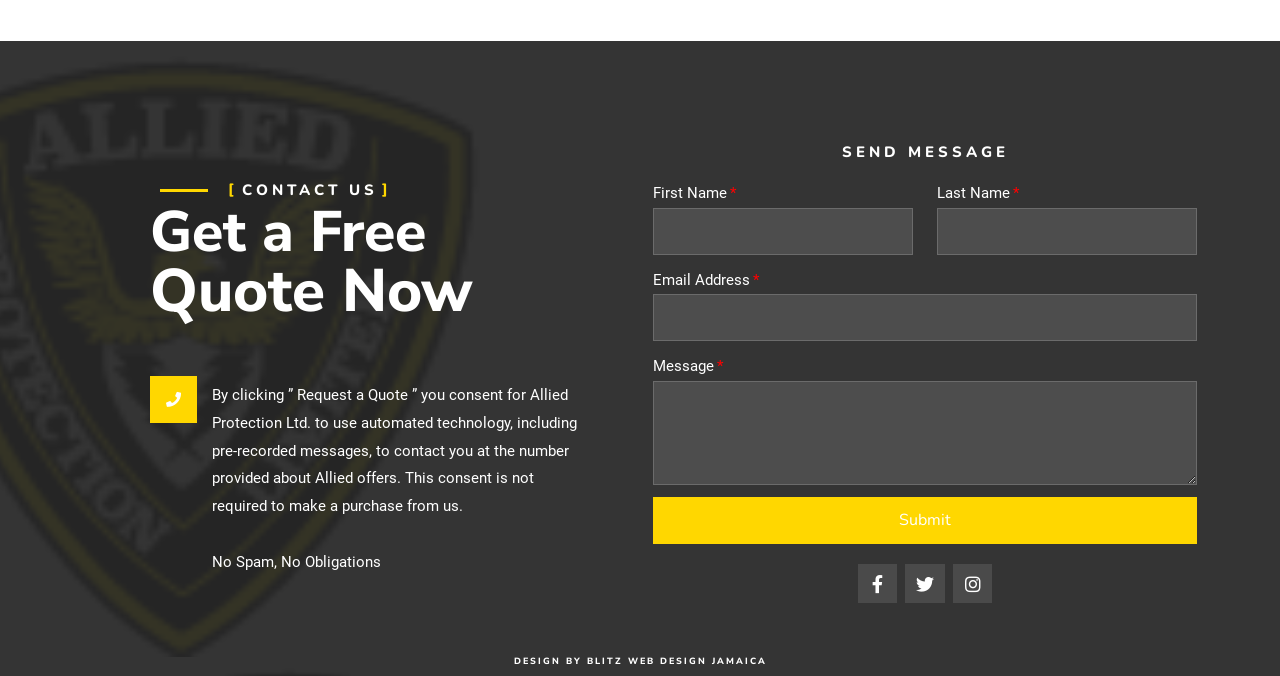Locate the bounding box coordinates of the element I should click to achieve the following instruction: "Click submit".

[0.51, 0.735, 0.935, 0.804]